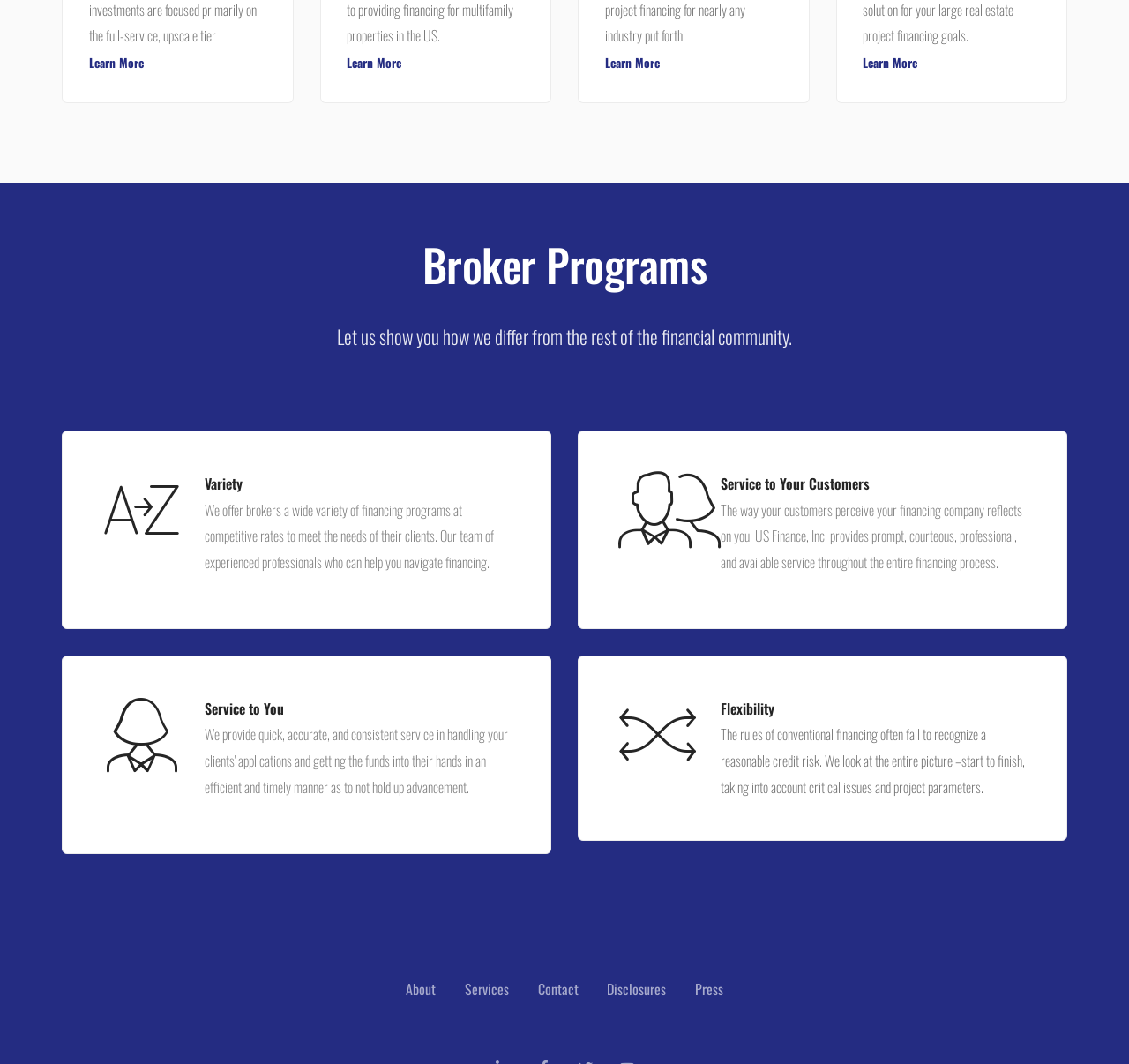Please indicate the bounding box coordinates for the clickable area to complete the following task: "Go to about page". The coordinates should be specified as four float numbers between 0 and 1, i.e., [left, top, right, bottom].

[0.359, 0.919, 0.386, 0.939]